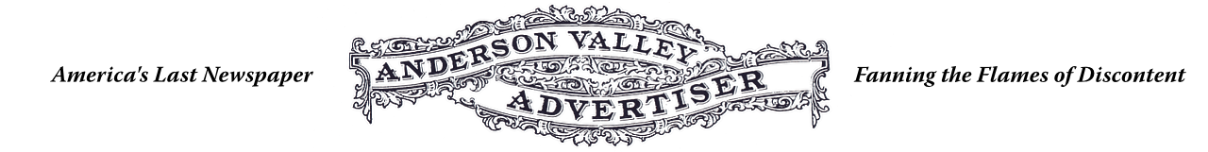What is the editorial focus of the newspaper?
Based on the image, please offer an in-depth response to the question.

The phrase 'Fanning the Flames of Discontent' reflects the editorial focus of the newspaper, which is dedicated to voicing local concerns and issues.